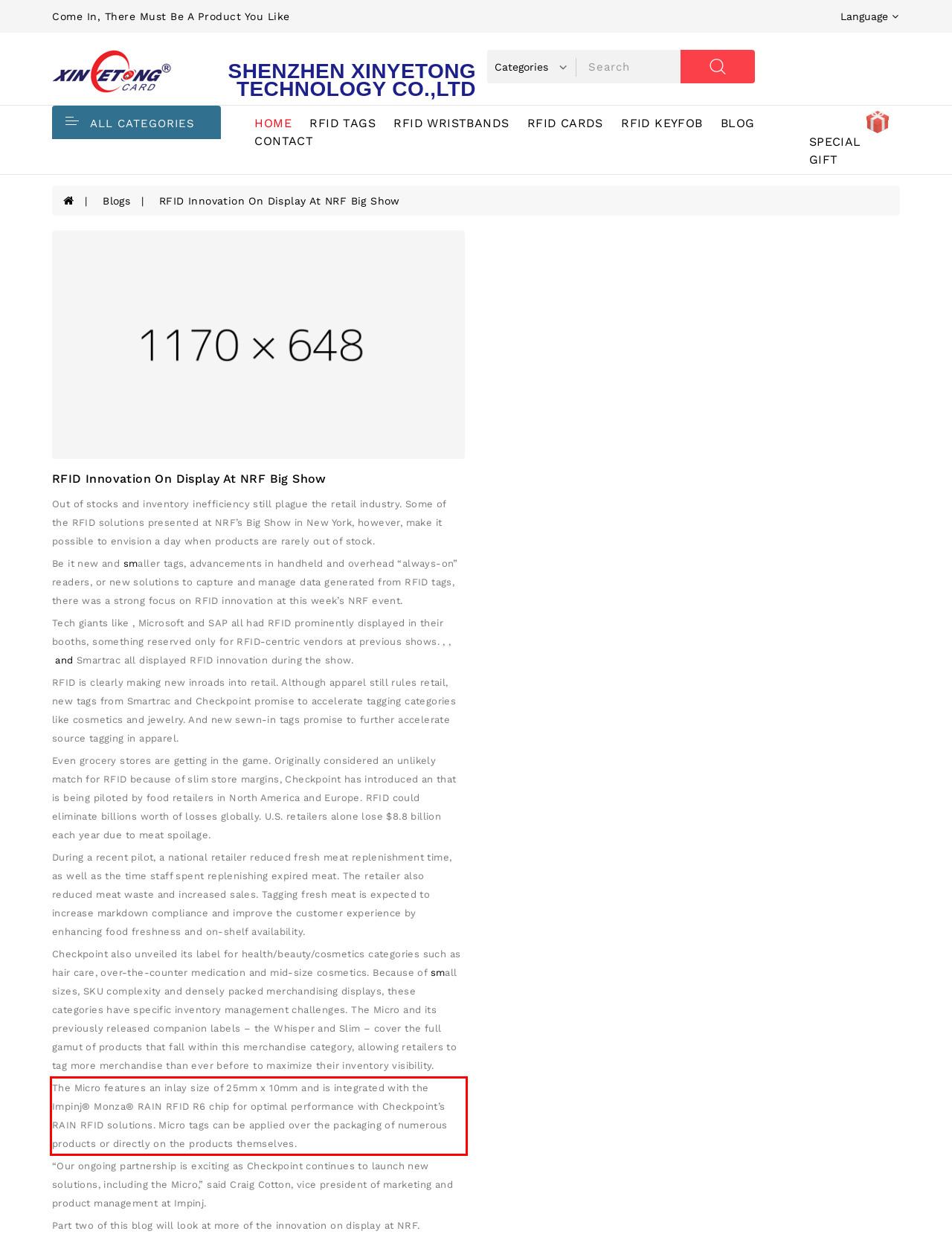Within the screenshot of a webpage, identify the red bounding box and perform OCR to capture the text content it contains.

The Micro features an inlay size of 25mm x 10mm and is integrated with the Impinj® Monza® RAIN RFID R6 chip for optimal performance with Checkpoint’s RAIN RFID solutions. Micro tags can be applied over the packaging of numerous products or directly on the products themselves.